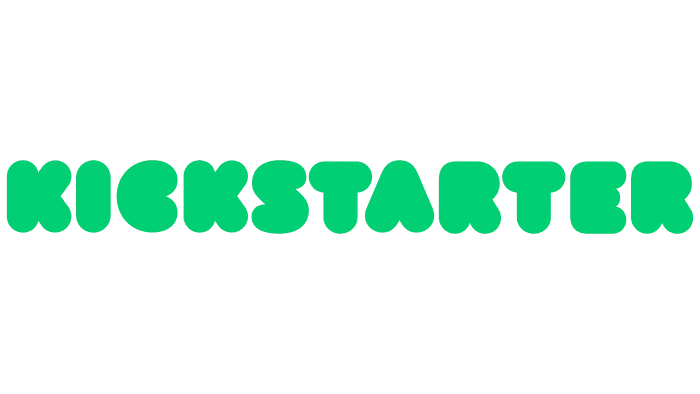Refer to the image and provide a thorough answer to this question:
What type of font is used in the 'KICKSTARTER' logo?

The caption describes the font used in the 'KICKSTARTER' logo as playful and rounded, which suggests that the font type is rounded.